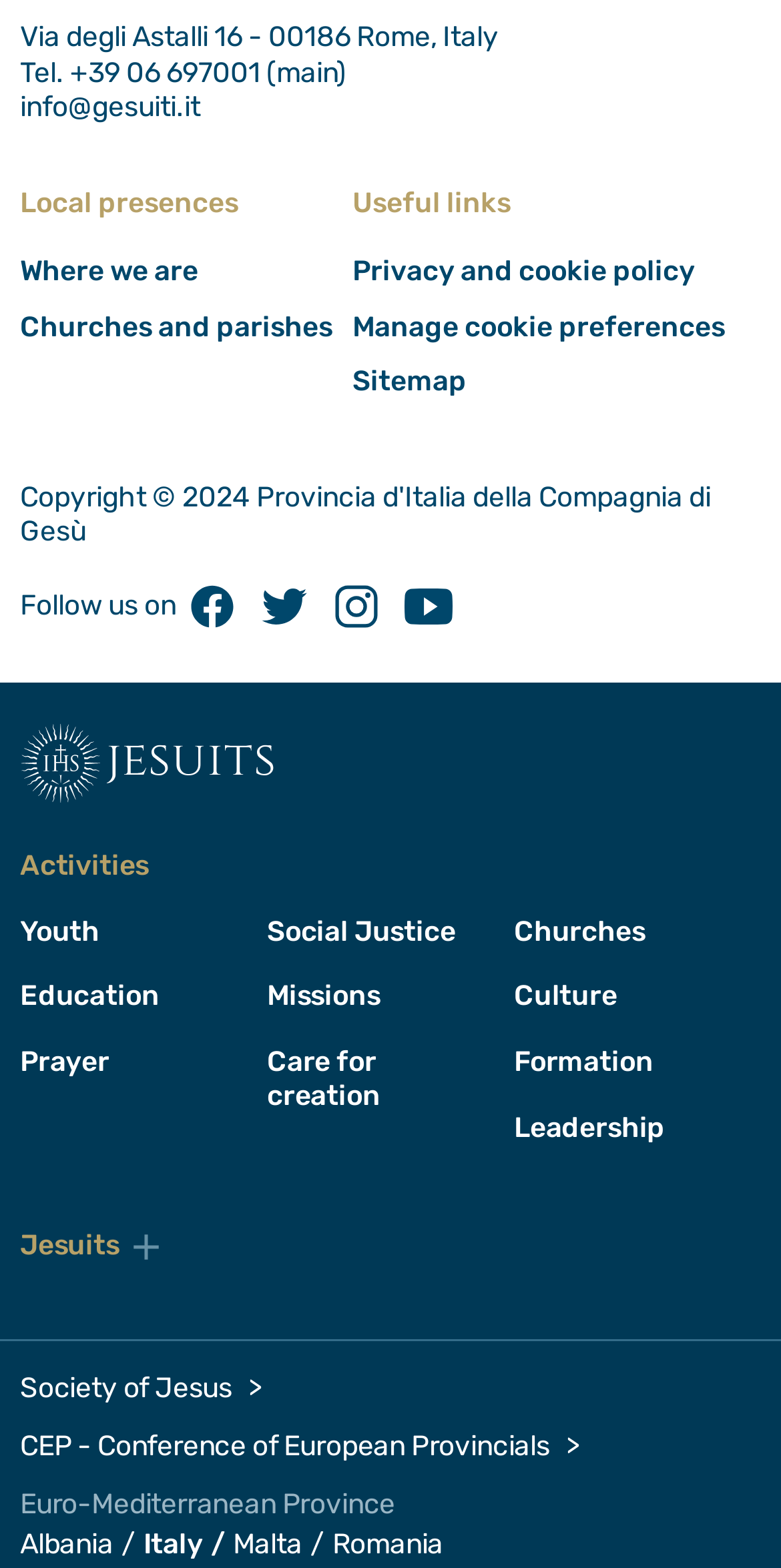Identify the bounding box coordinates for the region of the element that should be clicked to carry out the instruction: "Click on 'Where we are'". The bounding box coordinates should be four float numbers between 0 and 1, i.e., [left, top, right, bottom].

[0.026, 0.162, 0.254, 0.184]